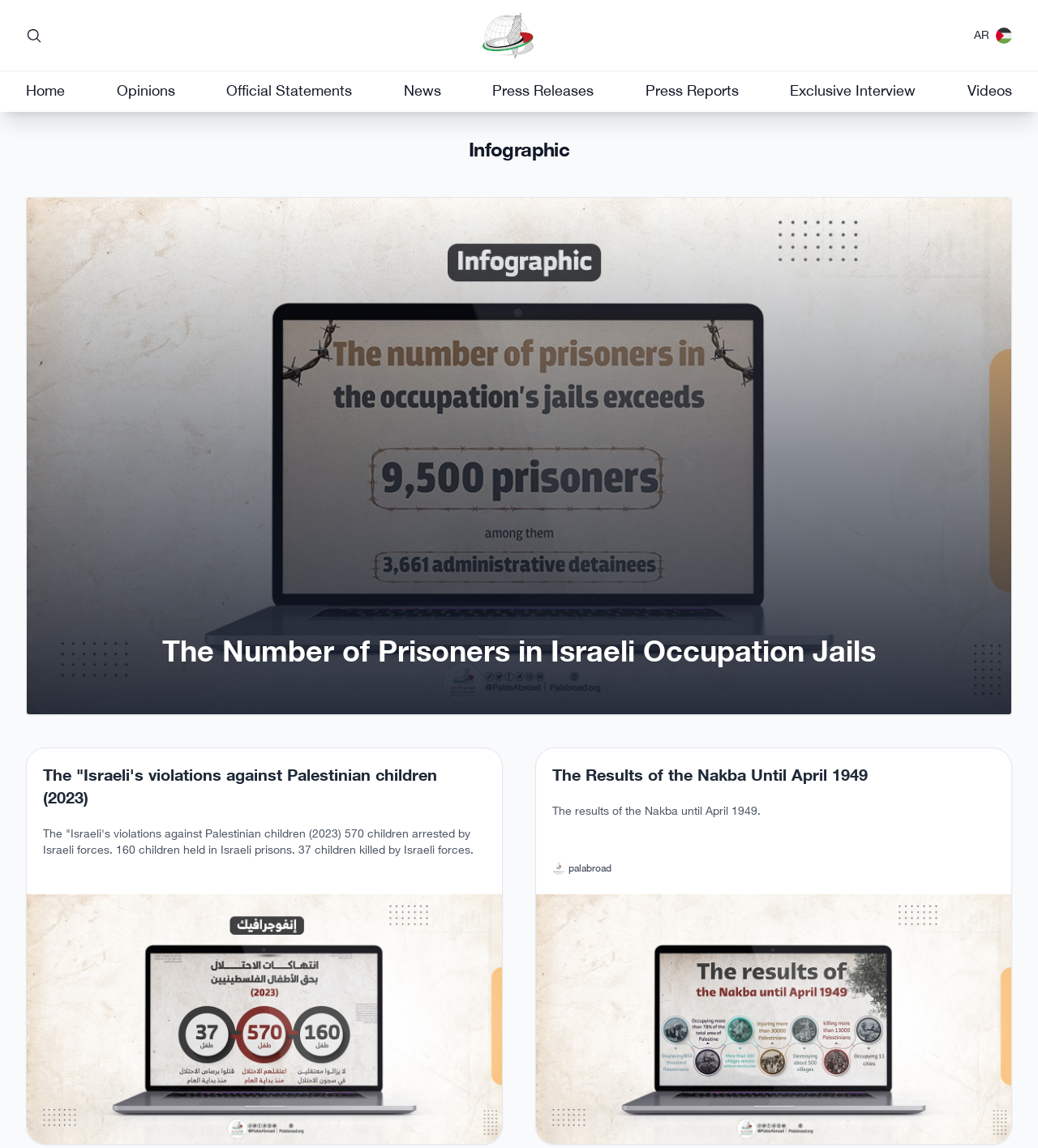Identify the bounding box coordinates for the region of the element that should be clicked to carry out the instruction: "Open the infographic about Palestinian prisoners in Israeli occupation jails". The bounding box coordinates should be four float numbers between 0 and 1, i.e., [left, top, right, bottom].

[0.025, 0.172, 0.975, 0.623]